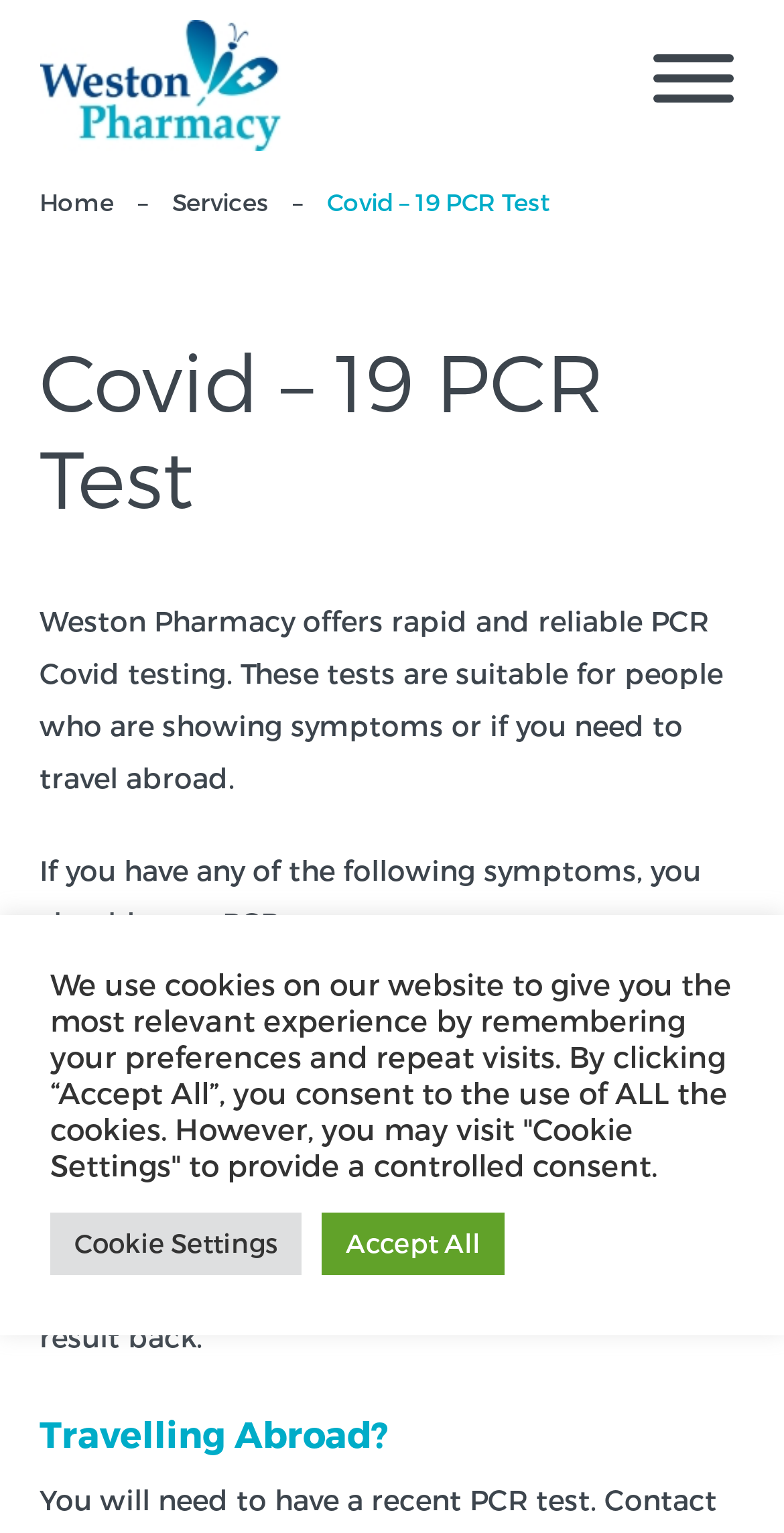Answer the following in one word or a short phrase: 
What are the symptoms that require a PCR test?

High temperature, cough, loss of smell/taste